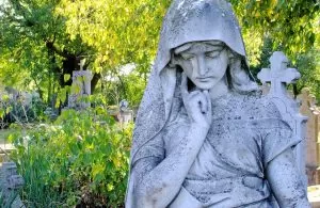Give a concise answer of one word or phrase to the question: 
What is the significance of the statue?

Emotional journeys and connection